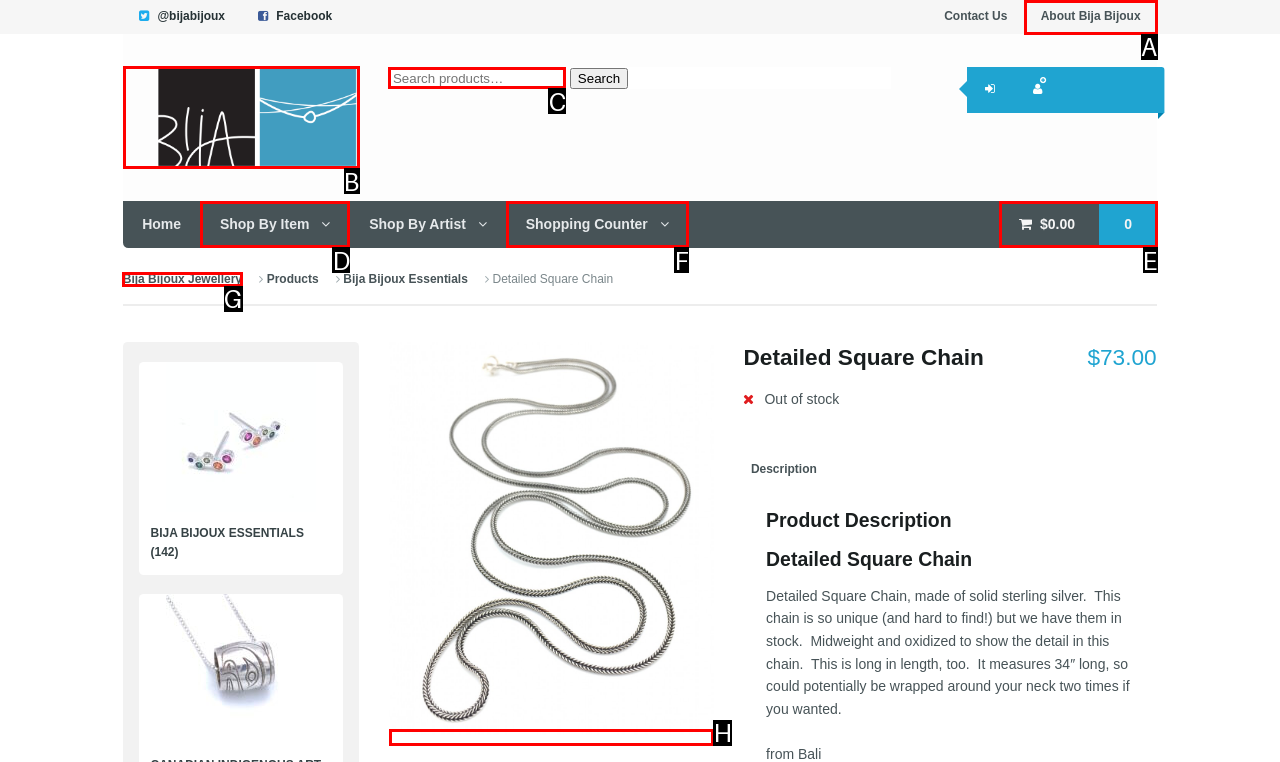Decide which UI element to click to accomplish the task: View shopping counter
Respond with the corresponding option letter.

F